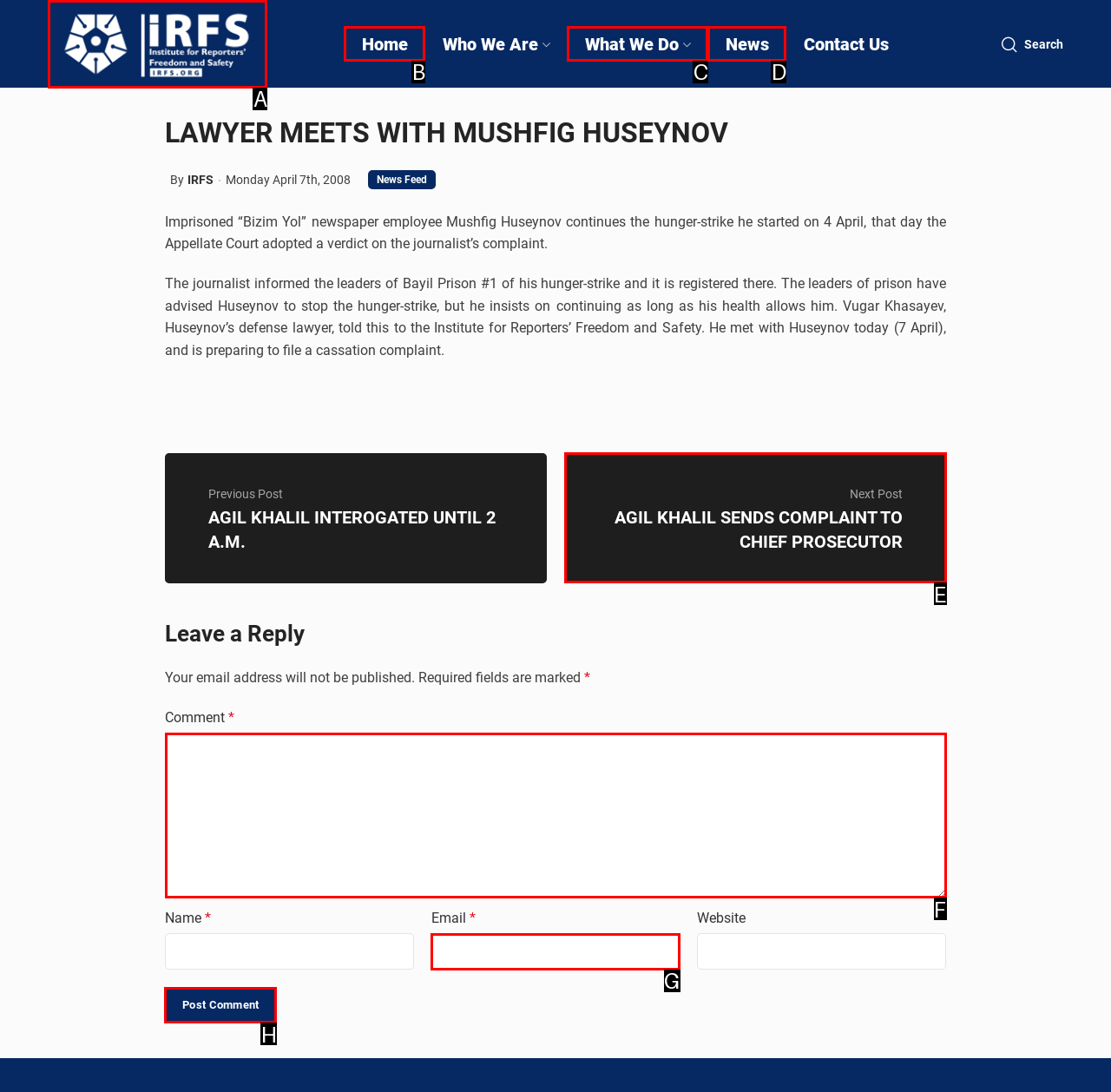Select the letter of the UI element you need to click to complete this task: Post a comment.

H